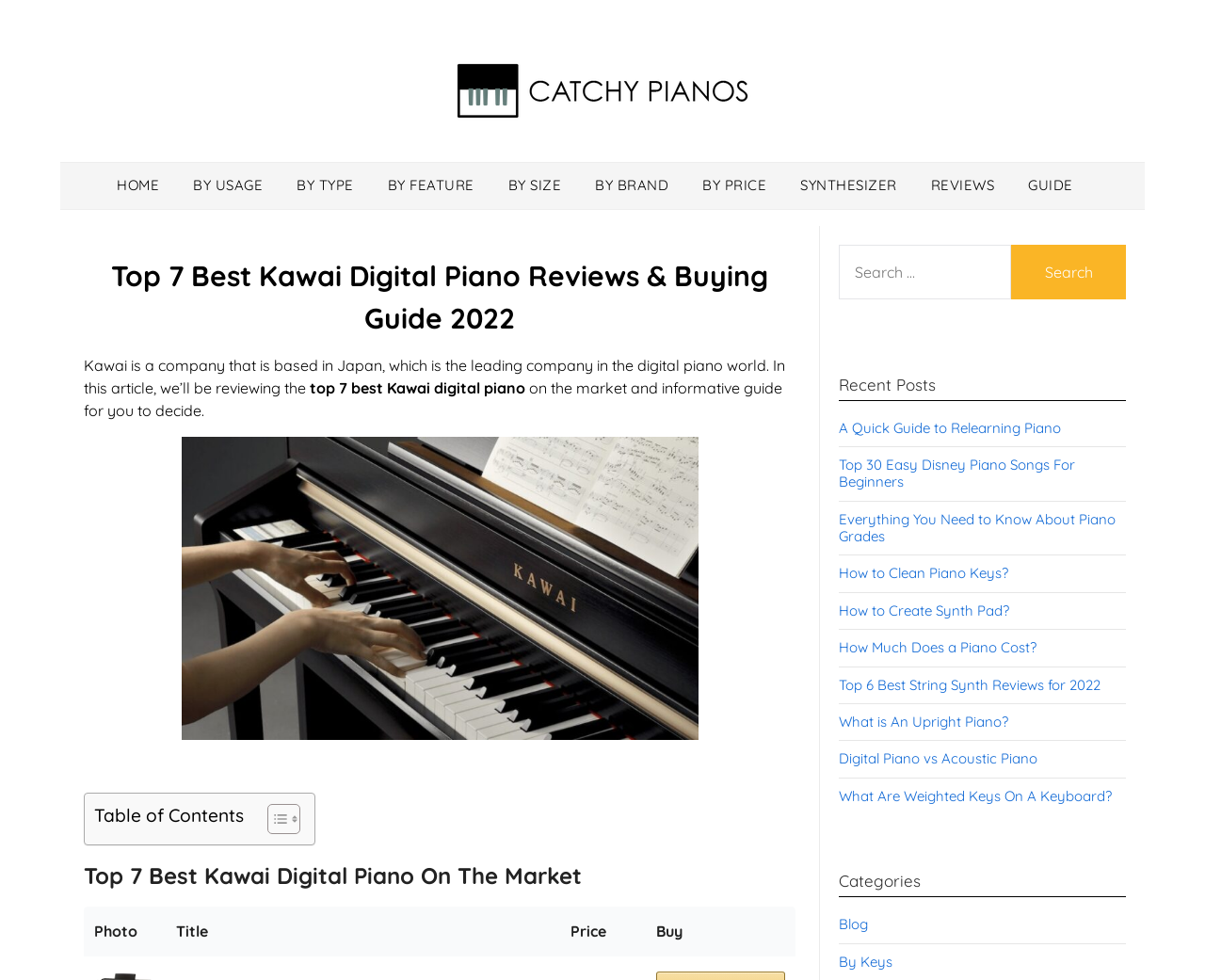What is the function of the button 'Toggle Table of Content'?
Using the image as a reference, answer with just one word or a short phrase.

To toggle the table of contents